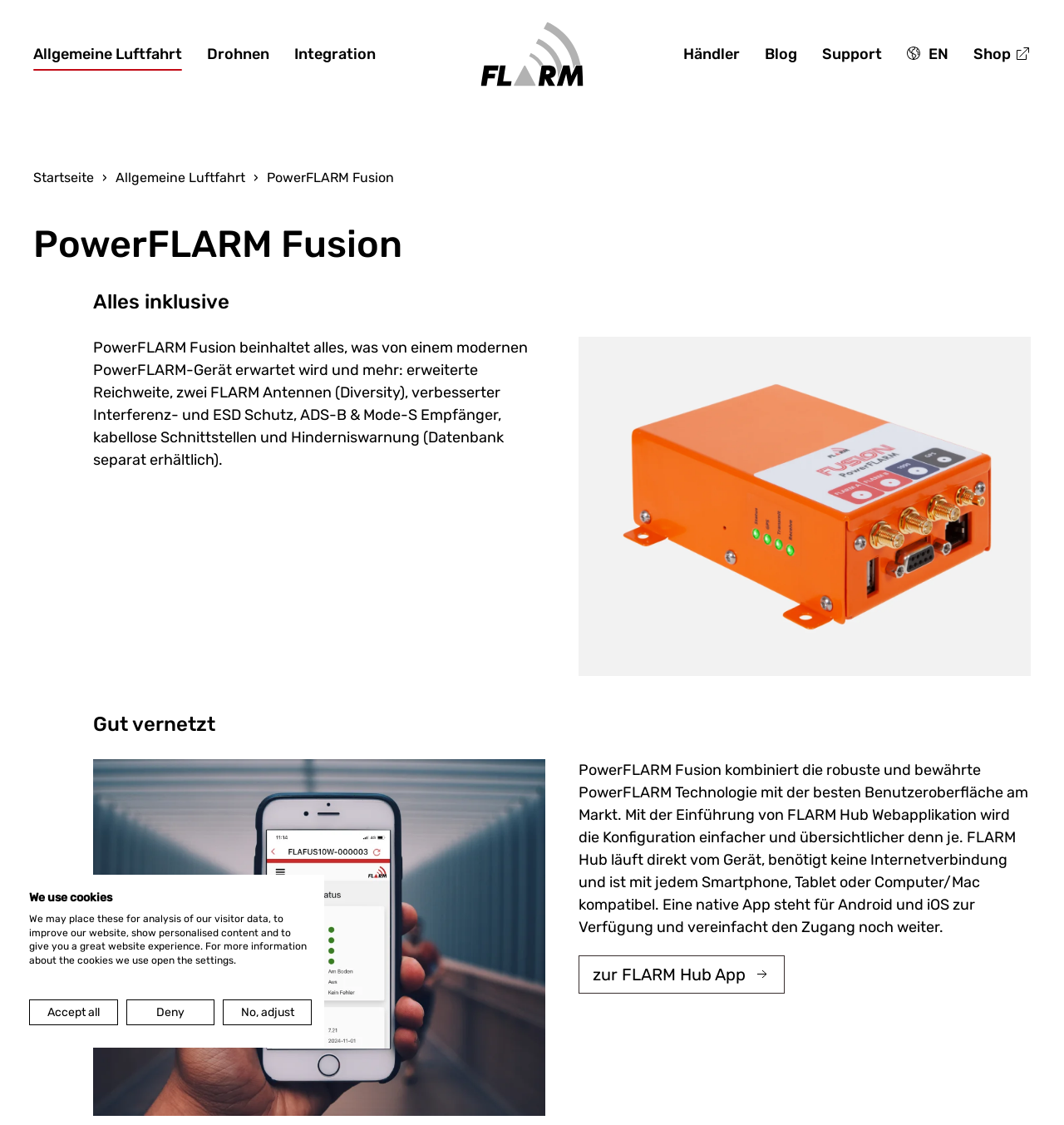Please identify the bounding box coordinates of the element I need to click to follow this instruction: "Read about Gem Foods' story".

None